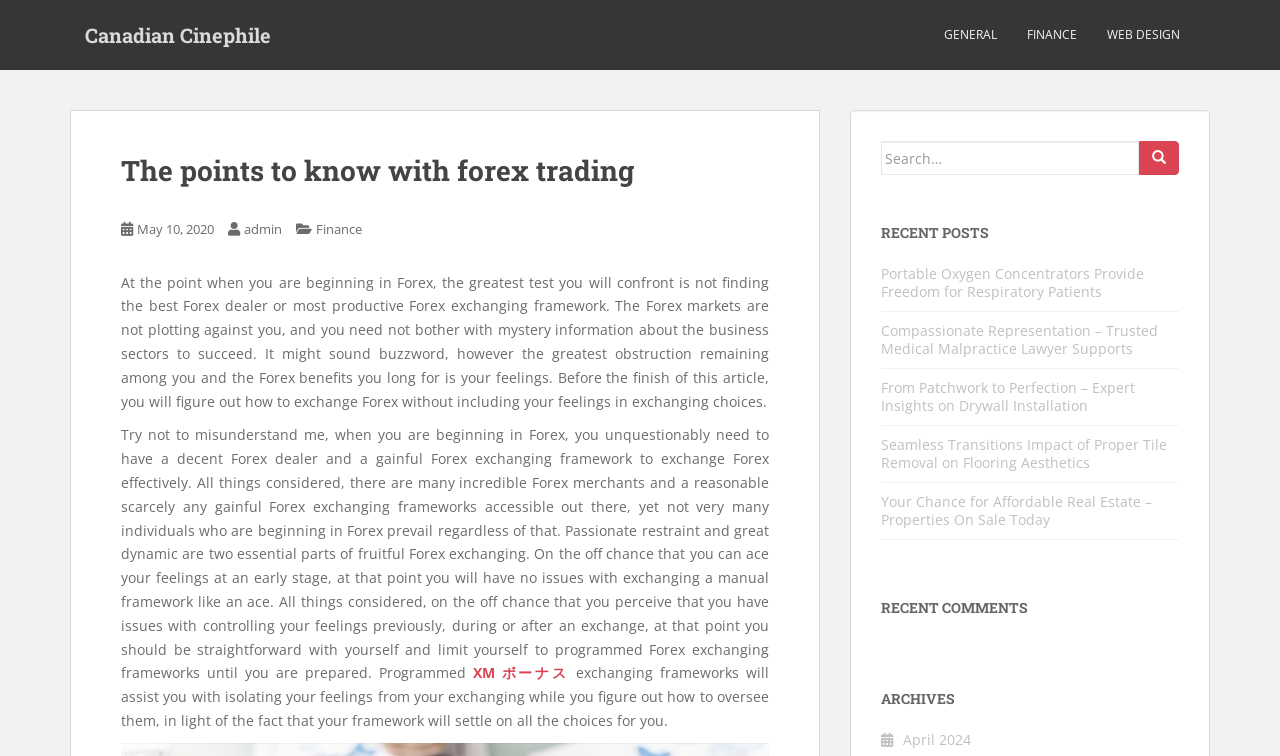Locate the bounding box coordinates of the clickable region necessary to complete the following instruction: "Click on the 'Canadian Cinephile' link". Provide the coordinates in the format of four float numbers between 0 and 1, i.e., [left, top, right, bottom].

[0.055, 0.013, 0.223, 0.079]